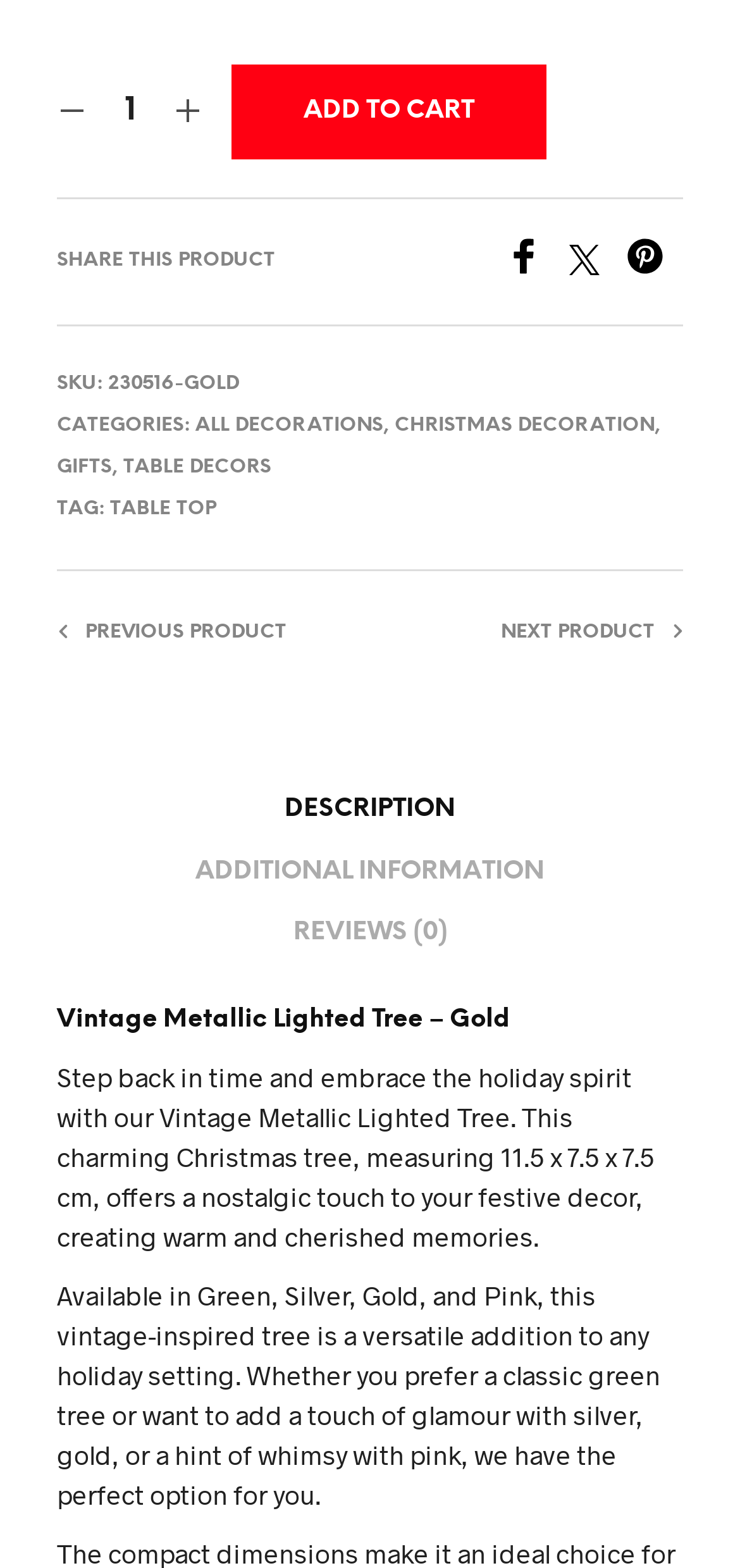Could you indicate the bounding box coordinates of the region to click in order to complete this instruction: "View product description".

[0.385, 0.497, 0.615, 0.537]